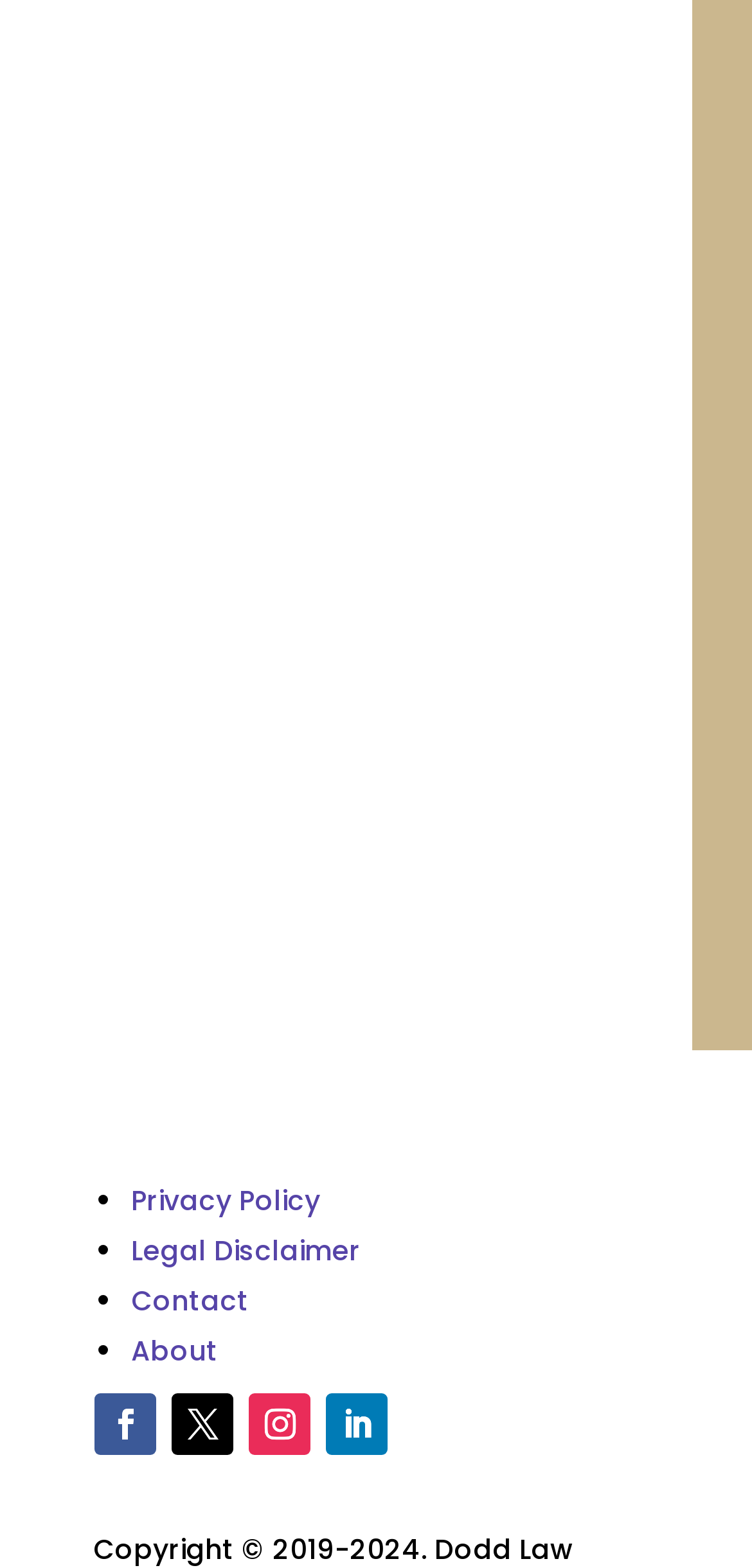Can you find the bounding box coordinates for the element to click on to achieve the instruction: "Learn about the website"?

[0.174, 0.85, 0.289, 0.874]